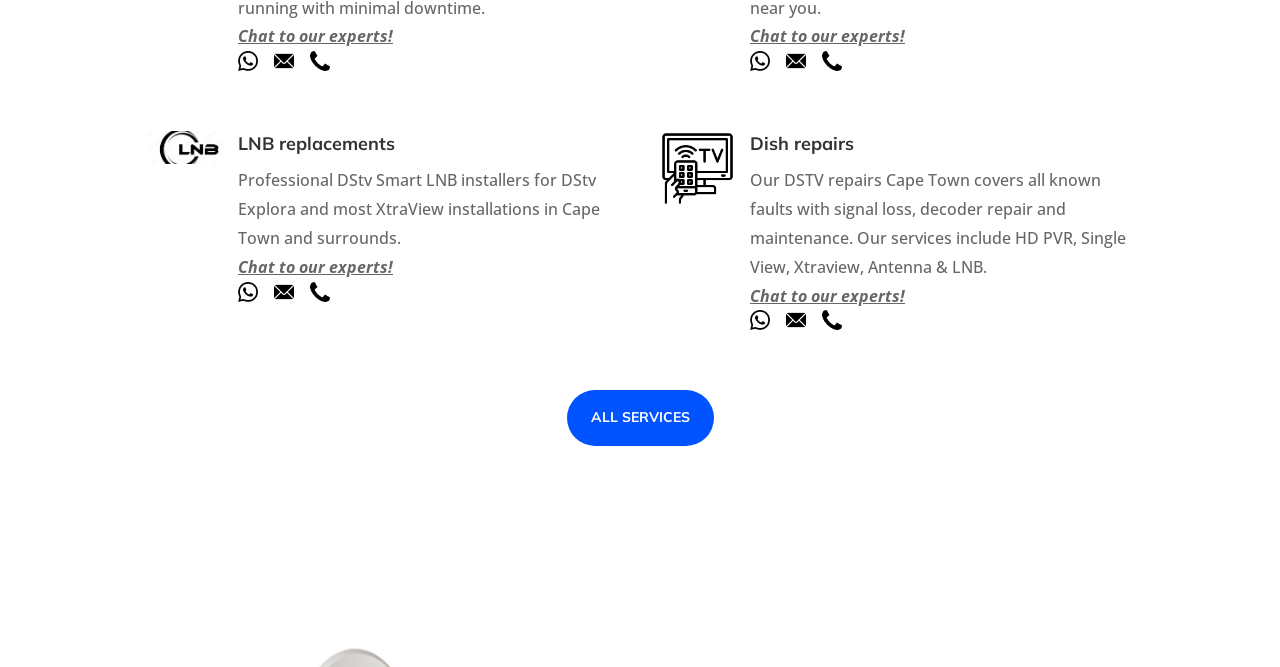What is the scope of DSTV repairs in Cape Town?
We need a detailed and exhaustive answer to the question. Please elaborate.

In the section about 'Dish repairs', I found a description that mentions 'Our DSTV repairs Cape Town covers all known faults with signal loss, decoder repair and maintenance.' This indicates that the scope of DSTV repairs in Cape Town includes all known faults.